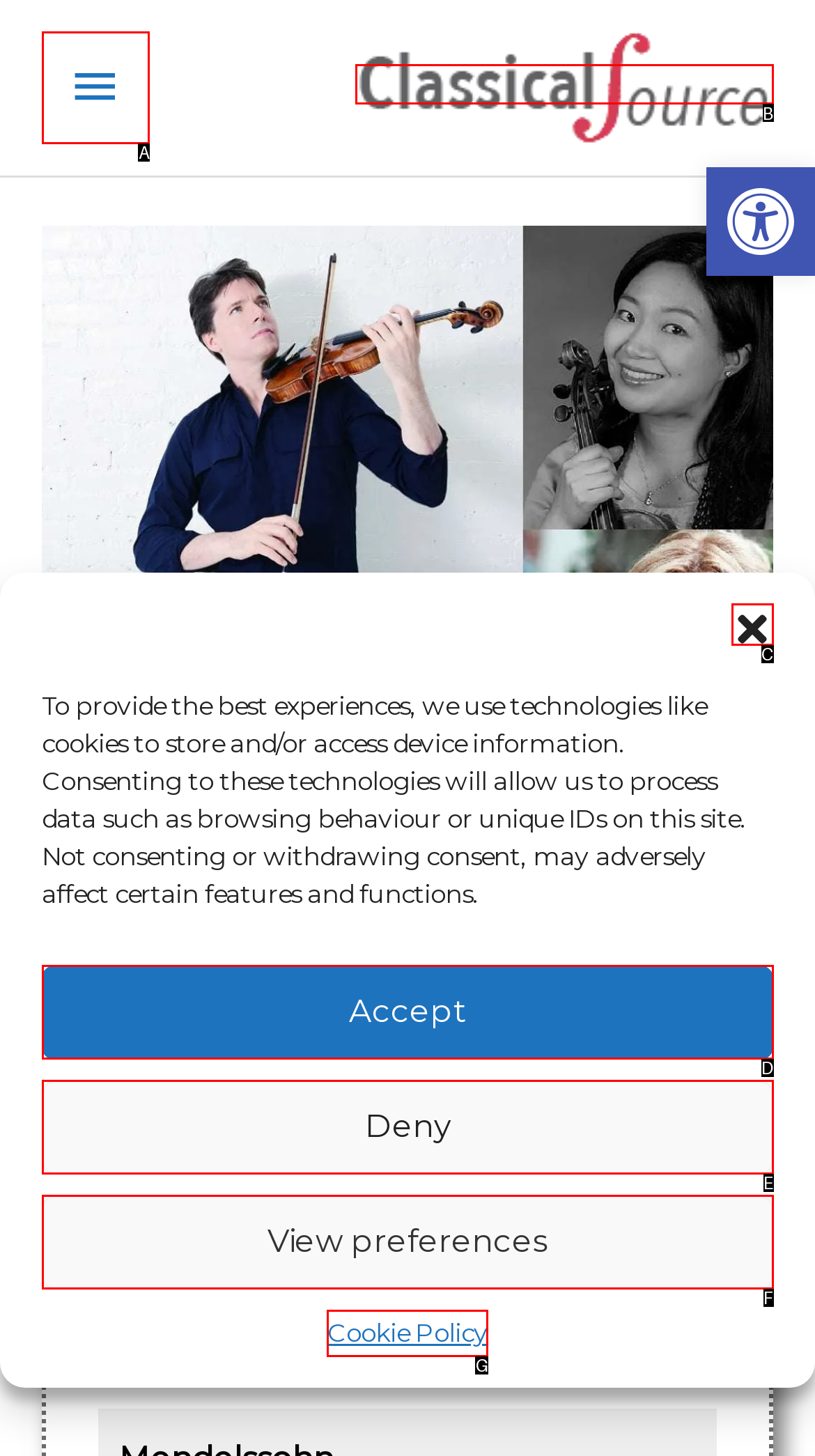Select the letter that corresponds to the UI element described as: Cookie Policy
Answer by providing the letter from the given choices.

G